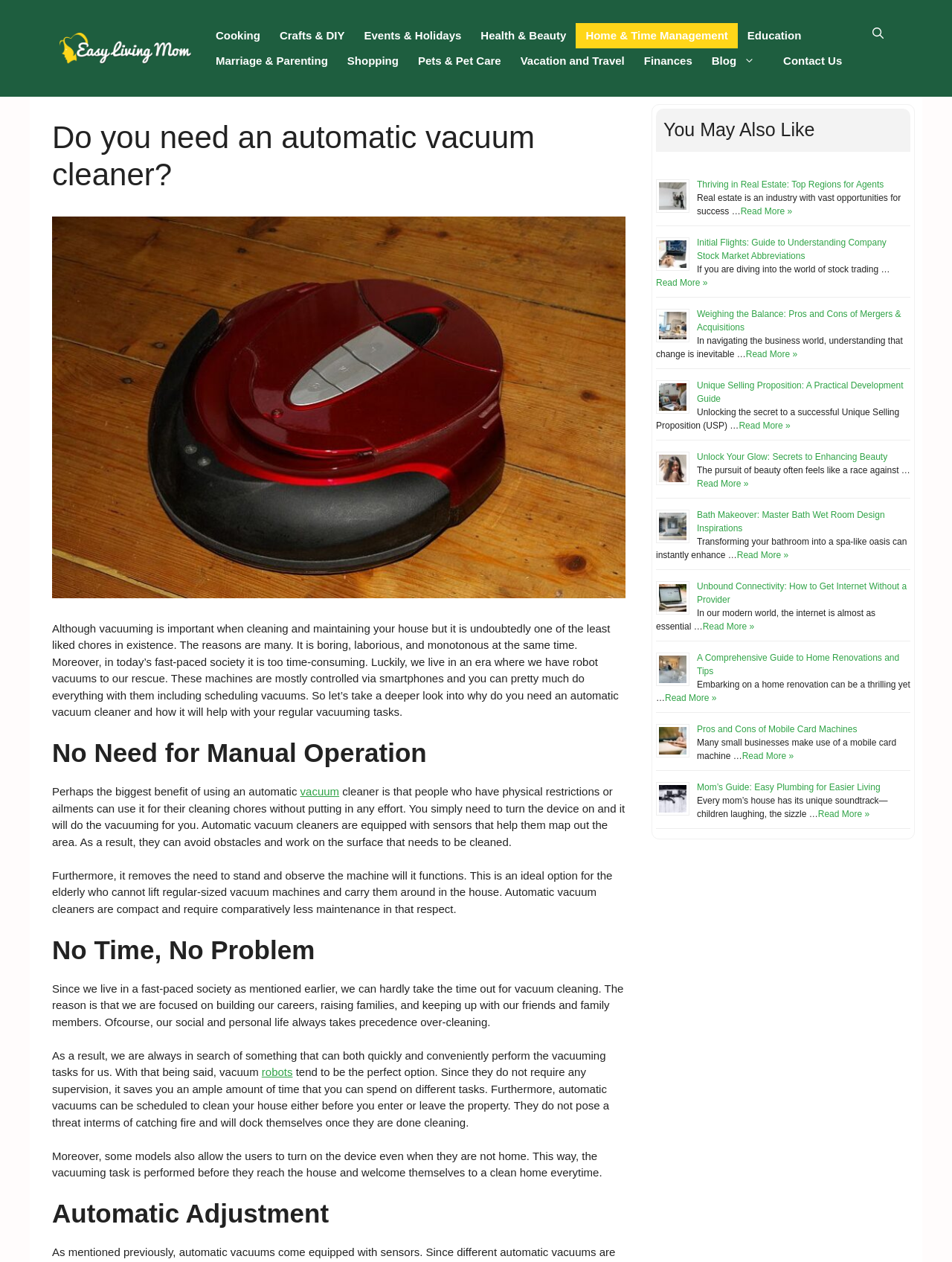How many related articles are shown?
Based on the screenshot, provide your answer in one word or phrase.

10